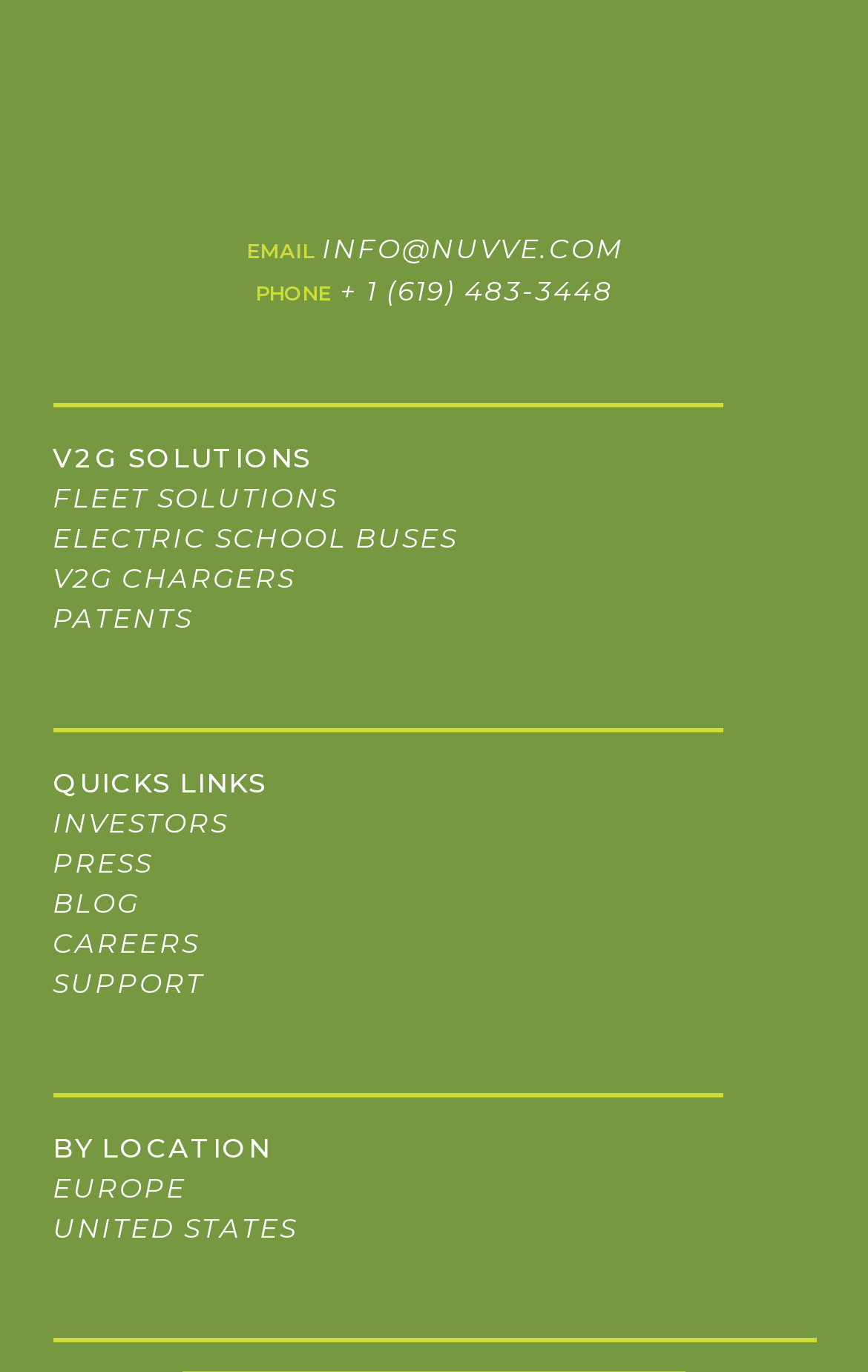Reply to the question with a single word or phrase:
What is the email address provided on the webpage?

INFO@NUVVE.COM